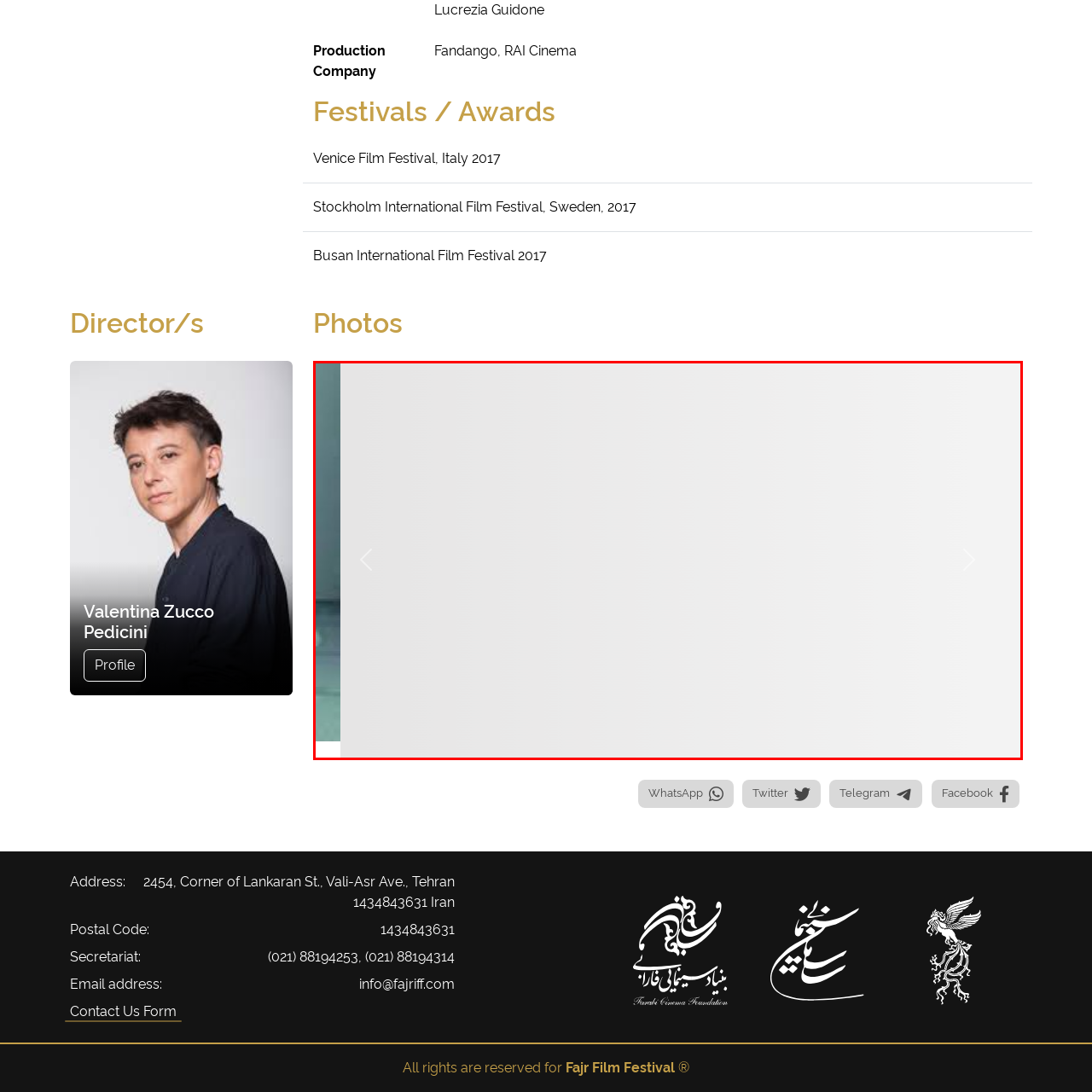Please examine the image highlighted by the red boundary and provide a comprehensive response to the following question based on the visual content: 
What is the aesthetic of the webpage?

The overall aesthetic of the webpage is clean and minimalistic, which is intended to draw attention to the visual content while making navigation user-friendly, typical of a film festival website.